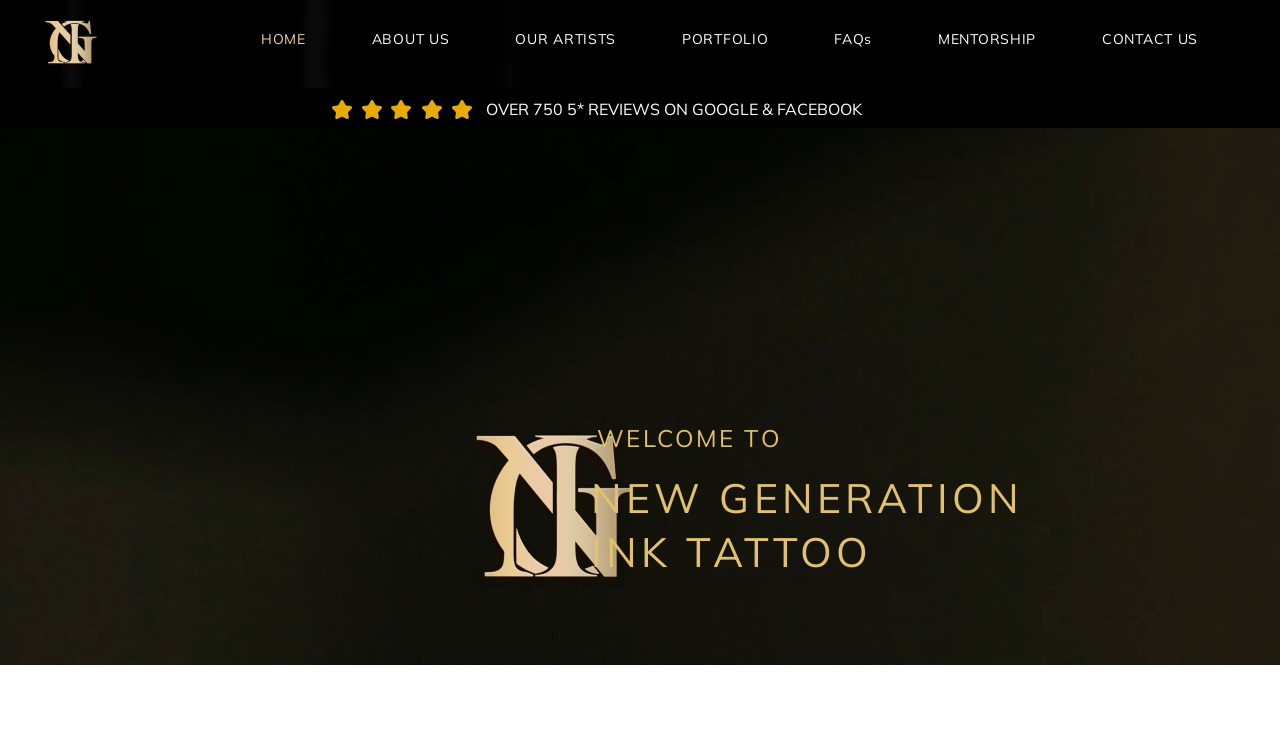What is the main content area of the webpage?
Based on the image, give a concise answer in the form of a single word or short phrase.

Welcome section